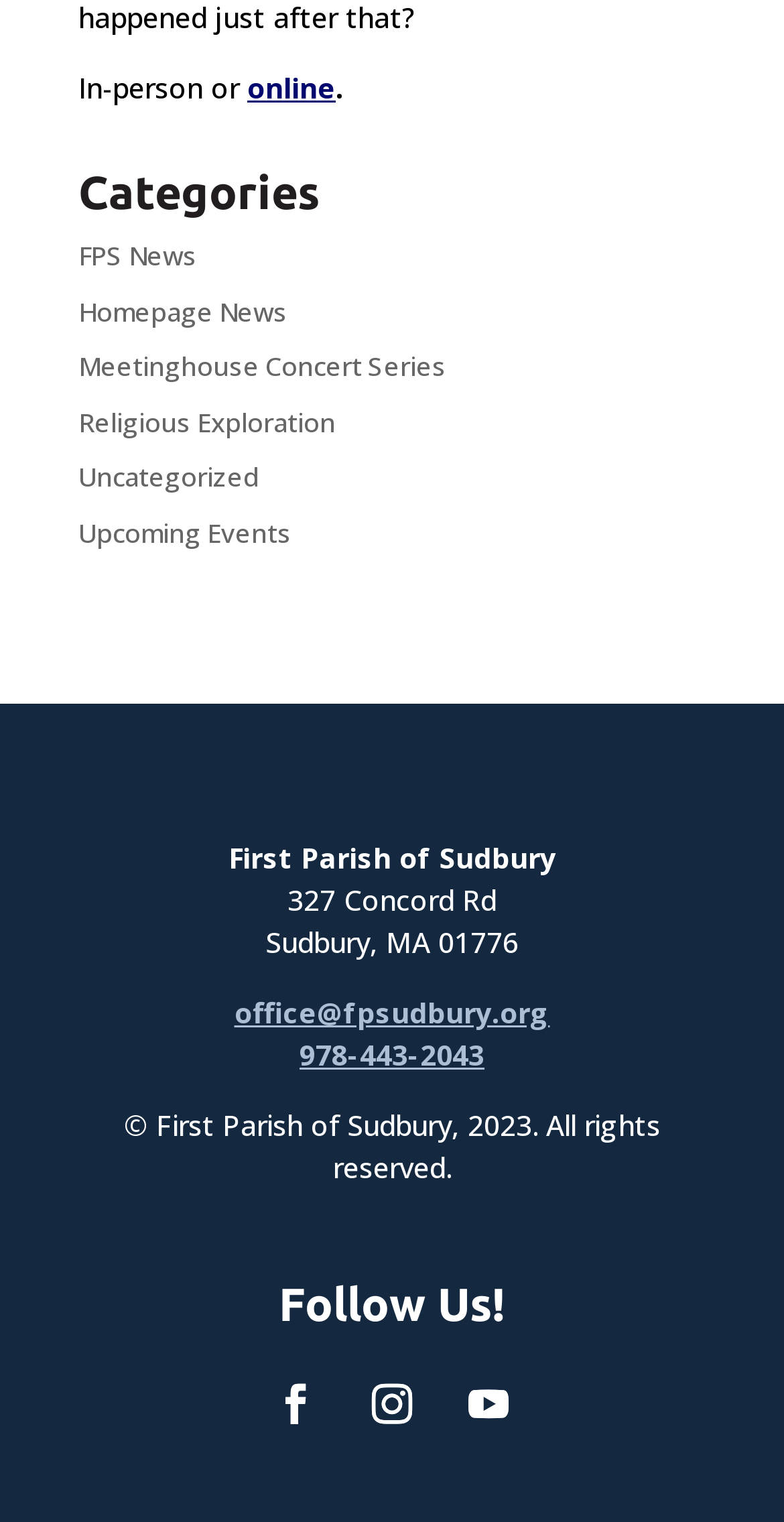Provide a one-word or brief phrase answer to the question:
What is the name of the organization?

First Parish of Sudbury